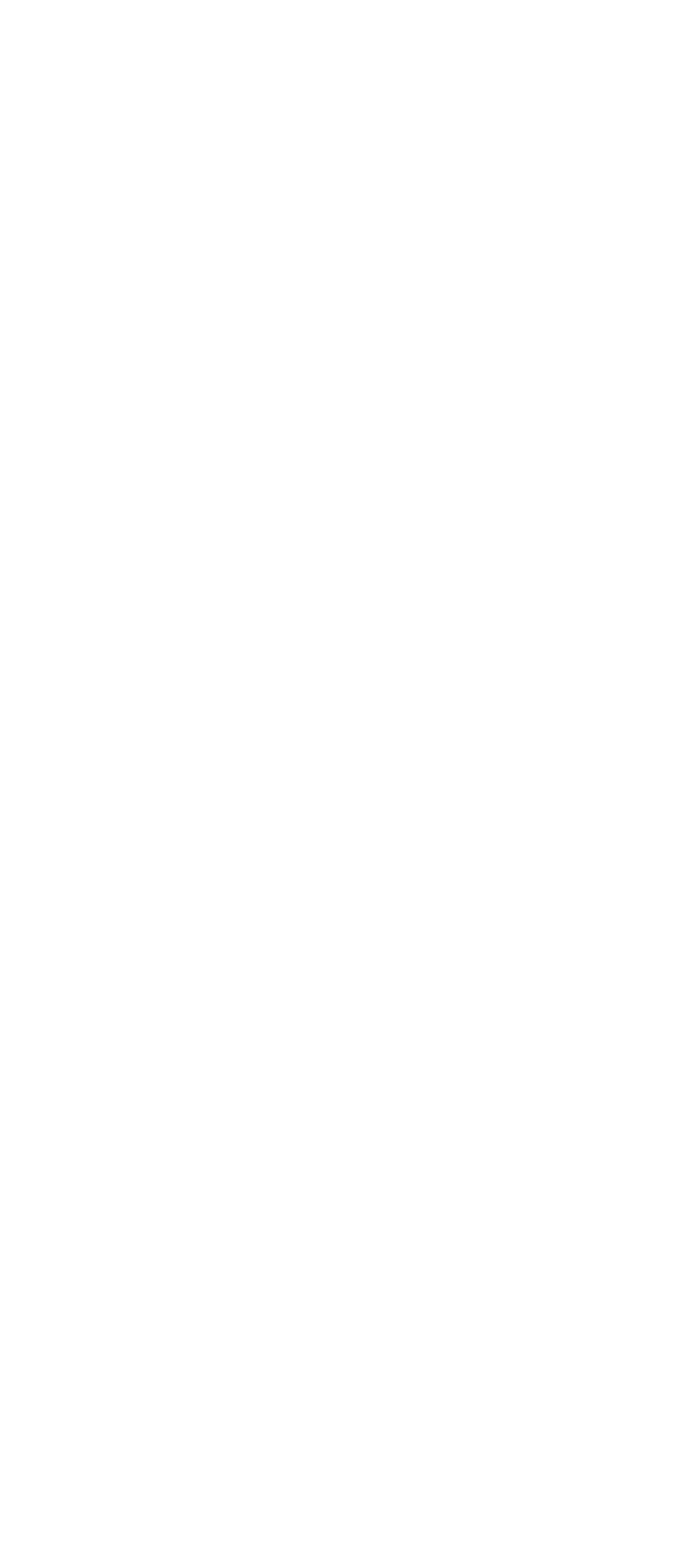Determine the bounding box for the UI element as described: "write for us". The coordinates should be represented as four float numbers between 0 and 1, formatted as [left, top, right, bottom].

[0.422, 0.58, 0.625, 0.601]